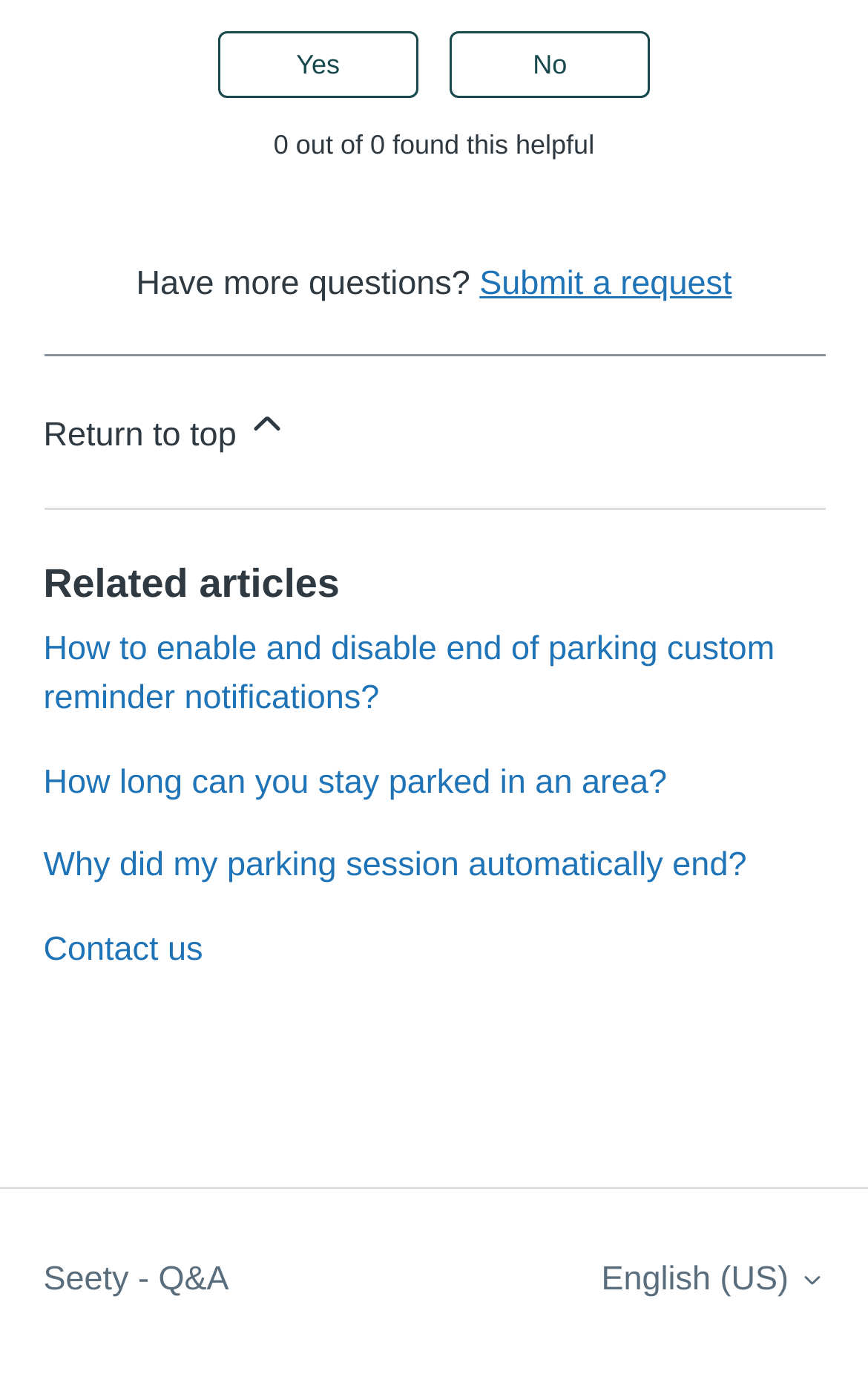What is the purpose of the 'Was this article helpful?' section?
Please provide an in-depth and detailed response to the question.

The 'Was this article helpful?' section is located at the top of the webpage and contains two buttons, 'This article was helpful' and 'This article was not helpful'. This section is intended to gather feedback from users about the helpfulness of the article.